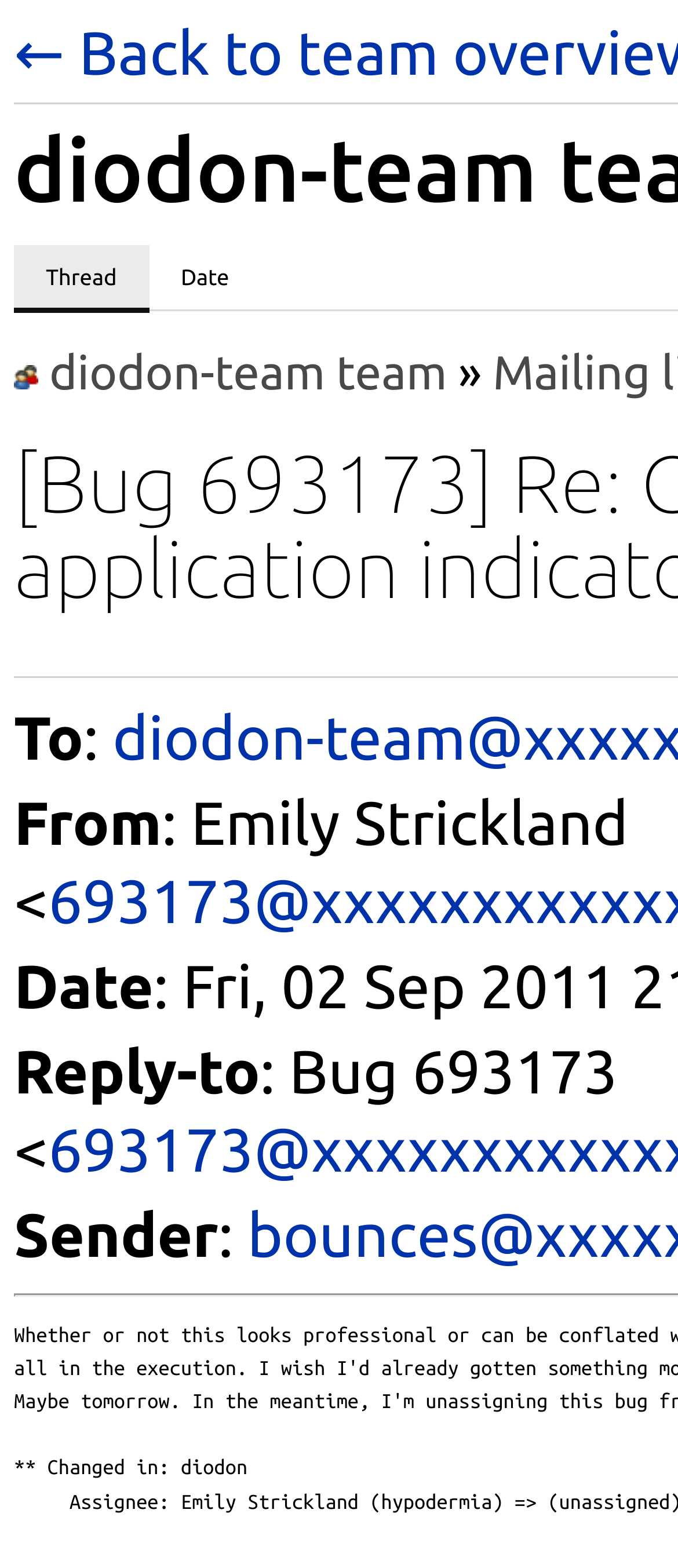Elaborate on the different components and information displayed on the webpage.

The webpage appears to be a mailing list archive page, specifically for the diodon-team team in Launchpad. At the top, there are two list items, "View messages by thread" and "View messages by date", with corresponding links "Thread" and "Date" respectively. 

Below these list items, there is a link "diodon-team team" with a table cell containing a non-breaking space character. 

Further down, there are several static text elements, including "To", "From", "Date", "Reply-to", and "Sender", each followed by a colon. The "From" field displays the name "Emily Strickland" and an email address. The "Date" field shows the date of the message. The "Reply-to" field displays the bug number "Bug 693173" and an email address.